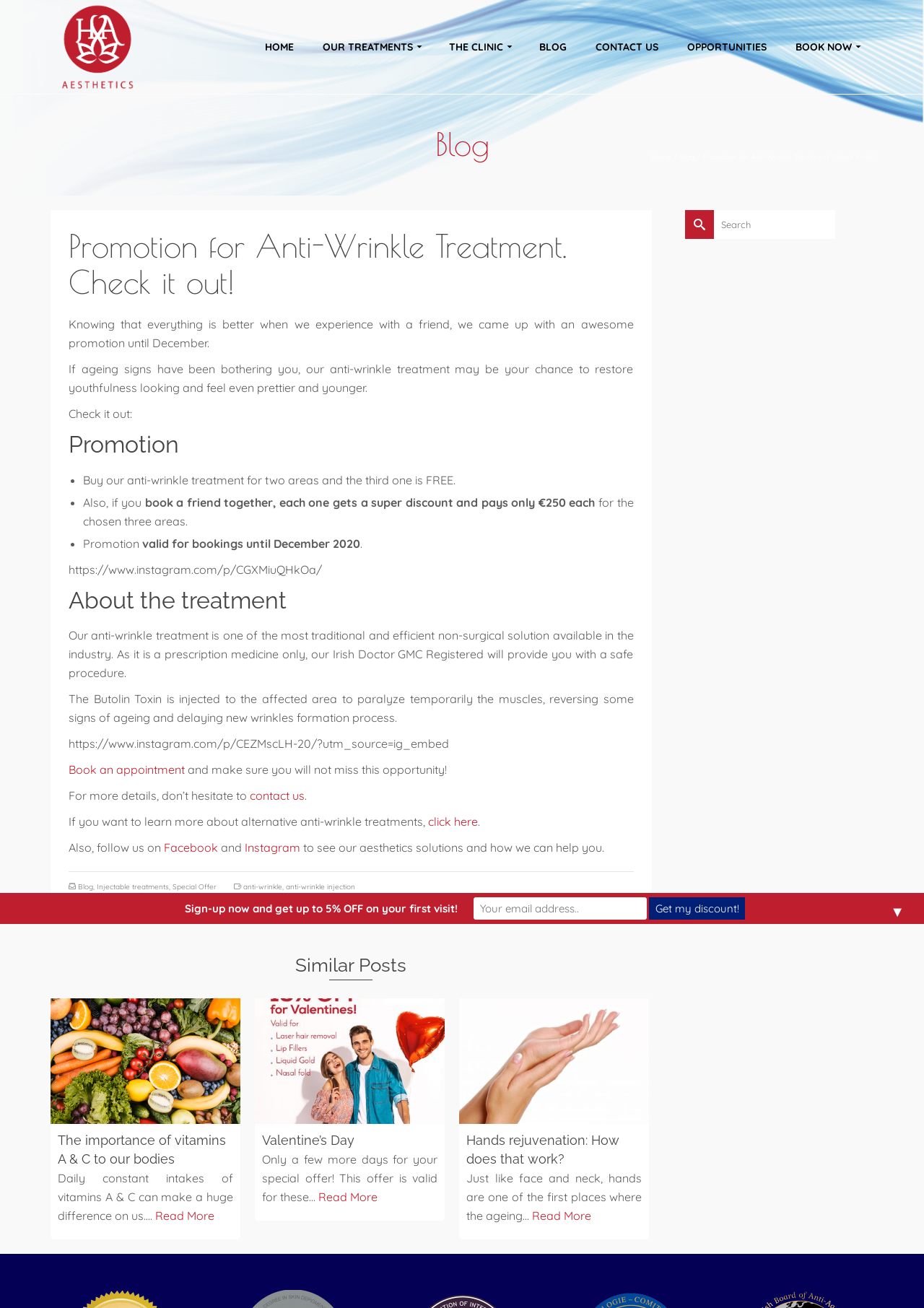Based on the element description: "Book an appointment", identify the UI element and provide its bounding box coordinates. Use four float numbers between 0 and 1, [left, top, right, bottom].

[0.074, 0.583, 0.2, 0.594]